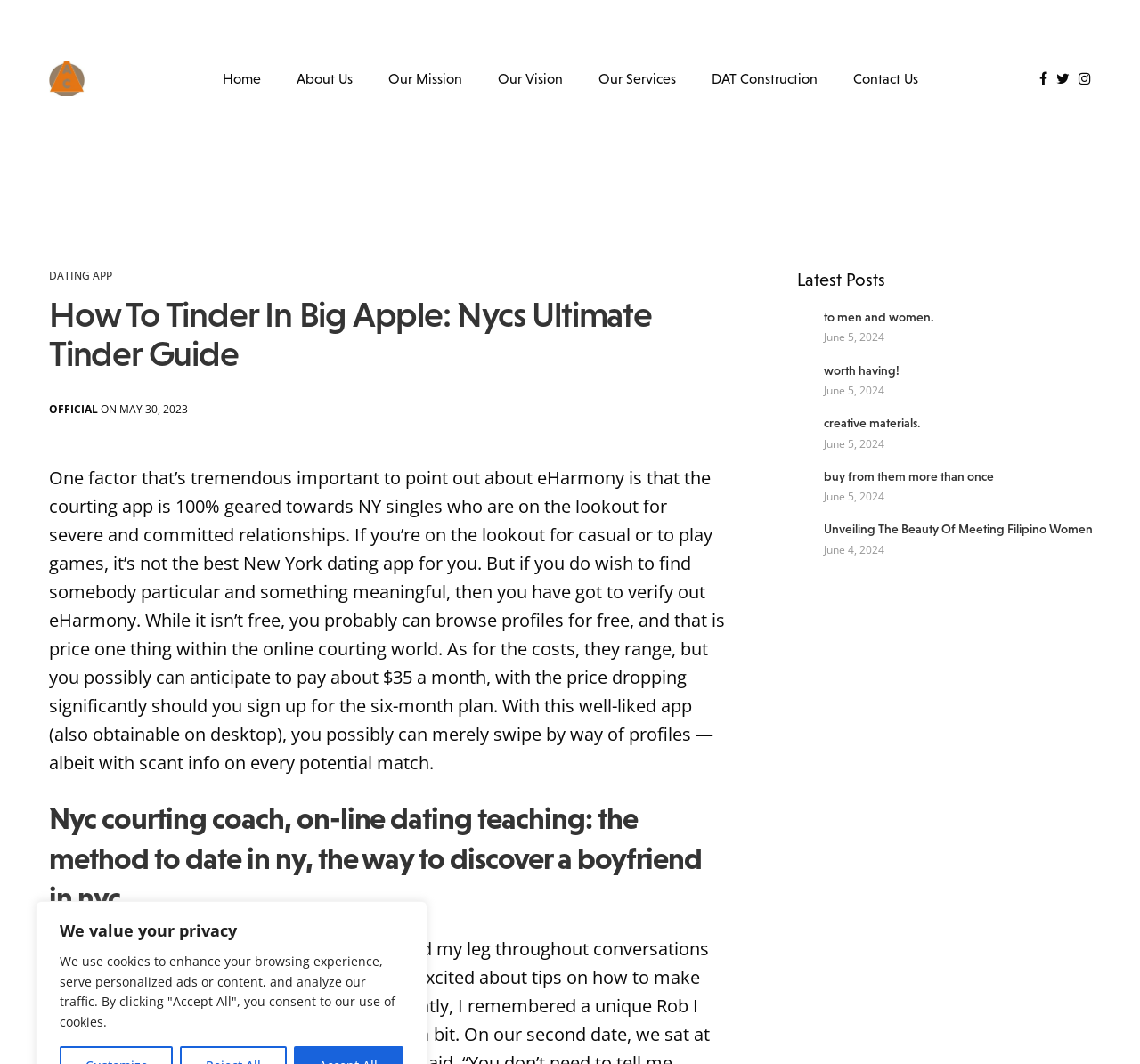Locate the bounding box coordinates of the region to be clicked to comply with the following instruction: "Click the 'Contact Us' link". The coordinates must be four float numbers between 0 and 1, in the form [left, top, right, bottom].

[0.748, 0.05, 0.805, 0.097]